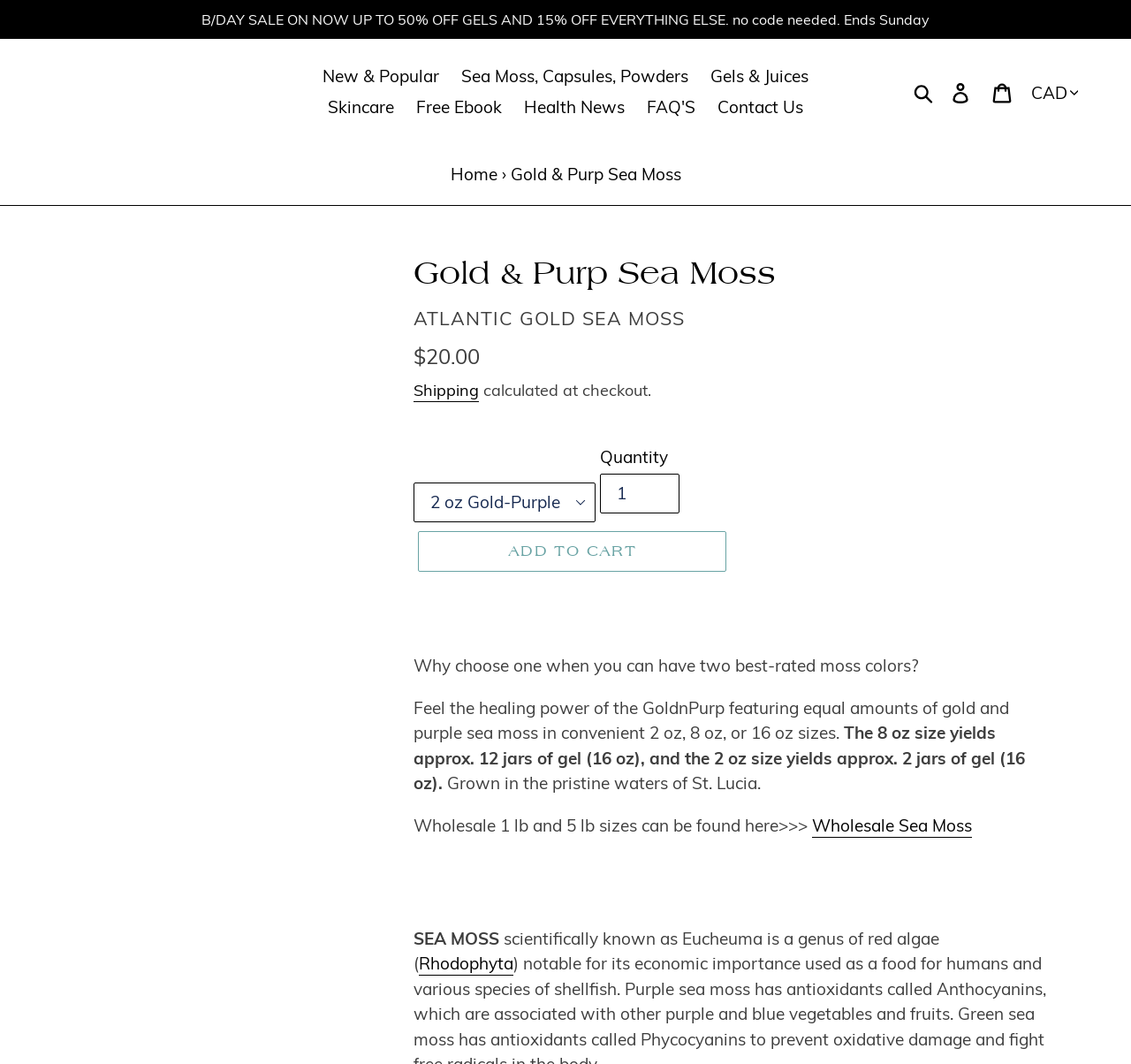Extract the bounding box coordinates of the UI element described by: "Free Ebook". The coordinates should include four float numbers ranging from 0 to 1, e.g., [left, top, right, bottom].

[0.36, 0.086, 0.452, 0.115]